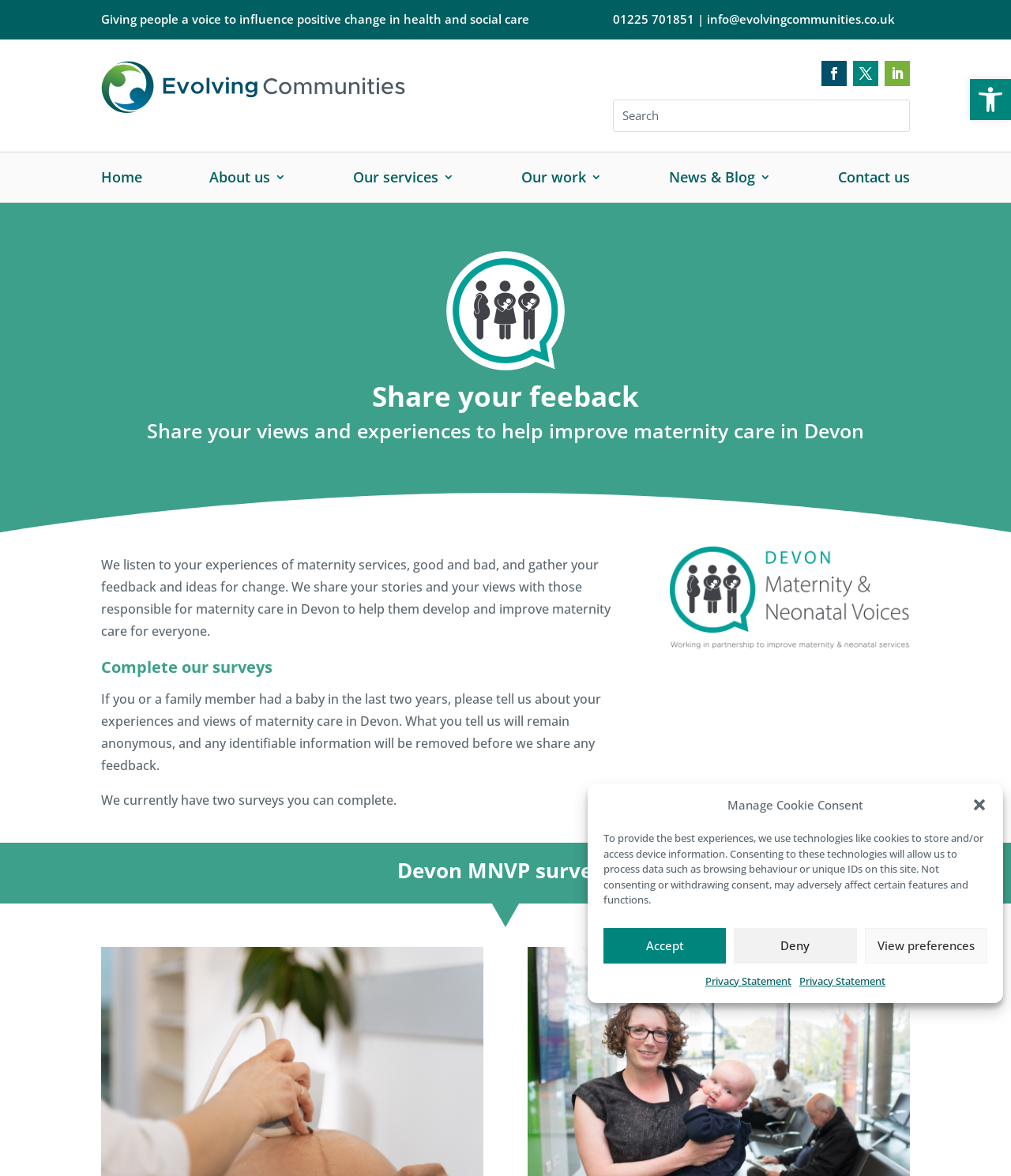What is the topic of the surveys mentioned on the webpage?
Please provide a comprehensive answer based on the details in the screenshot.

The webpage mentions that users can complete surveys to share their experiences and views about maternity care in Devon. The surveys are specifically designed for users who have had a baby in the last two years, and the feedback collected will be used to improve maternity care services in Devon.